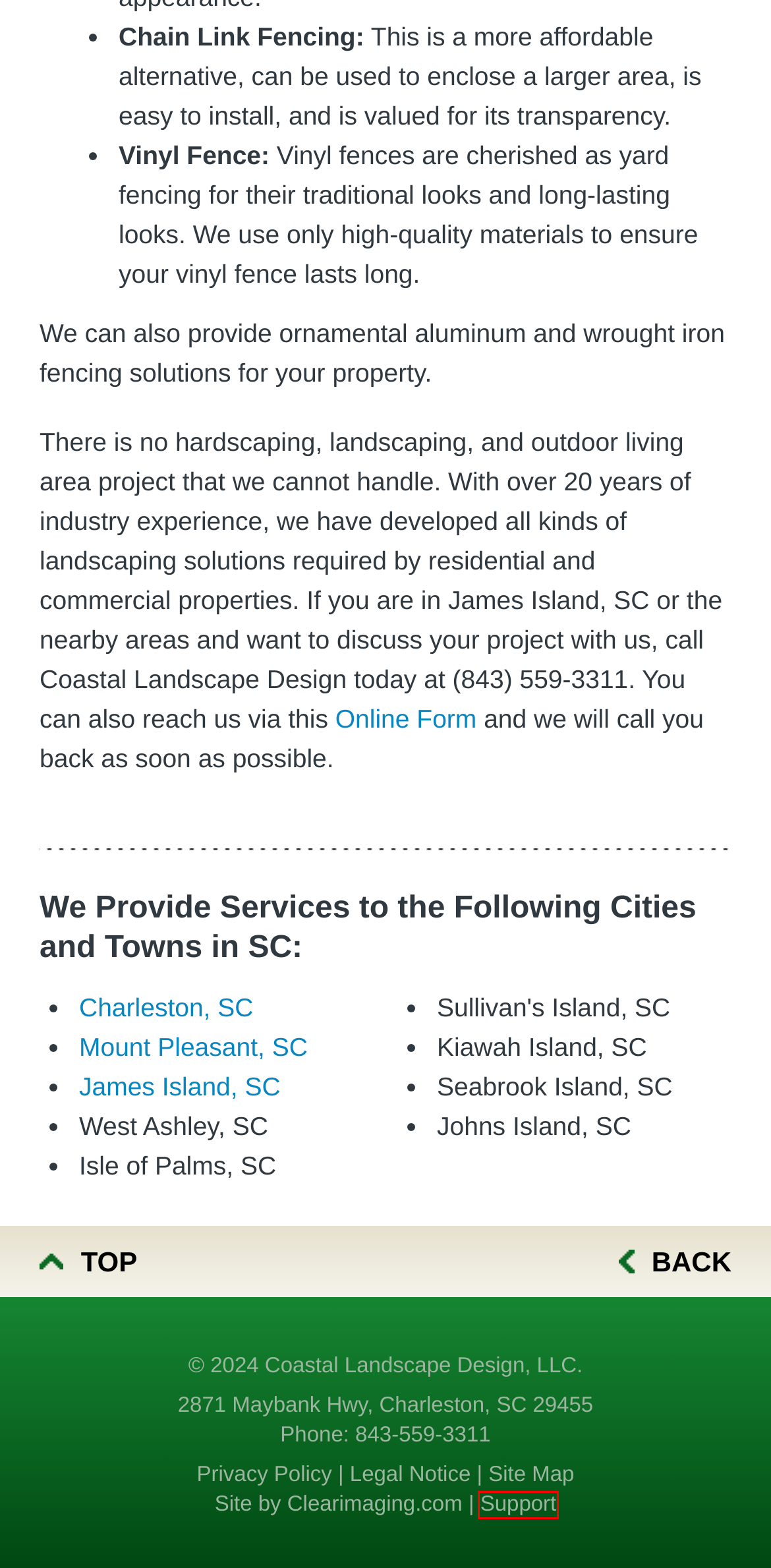You are looking at a screenshot of a webpage with a red bounding box around an element. Determine the best matching webpage description for the new webpage resulting from clicking the element in the red bounding box. Here are the descriptions:
A. Legal Notice, Coastal Landscape Design, Charleston, South Carolina, SC
B. Clear Imaging Members, Ticket System Log In
C. Coastal Landscape Design, Sitemap, Charleston, SC
D. Clear Imaging, Web Design, Online Marketing
E. Privacy Policy, Coastal Landscape Design, Charleston, South Carolina, SC
F. Coastal Landscape Design, Contact Us, Charleston, SC
G. Outdoor Living, Patios, Mount Pleasant, SC
H. Swimming Pools, Spas, Charleston, SC

B